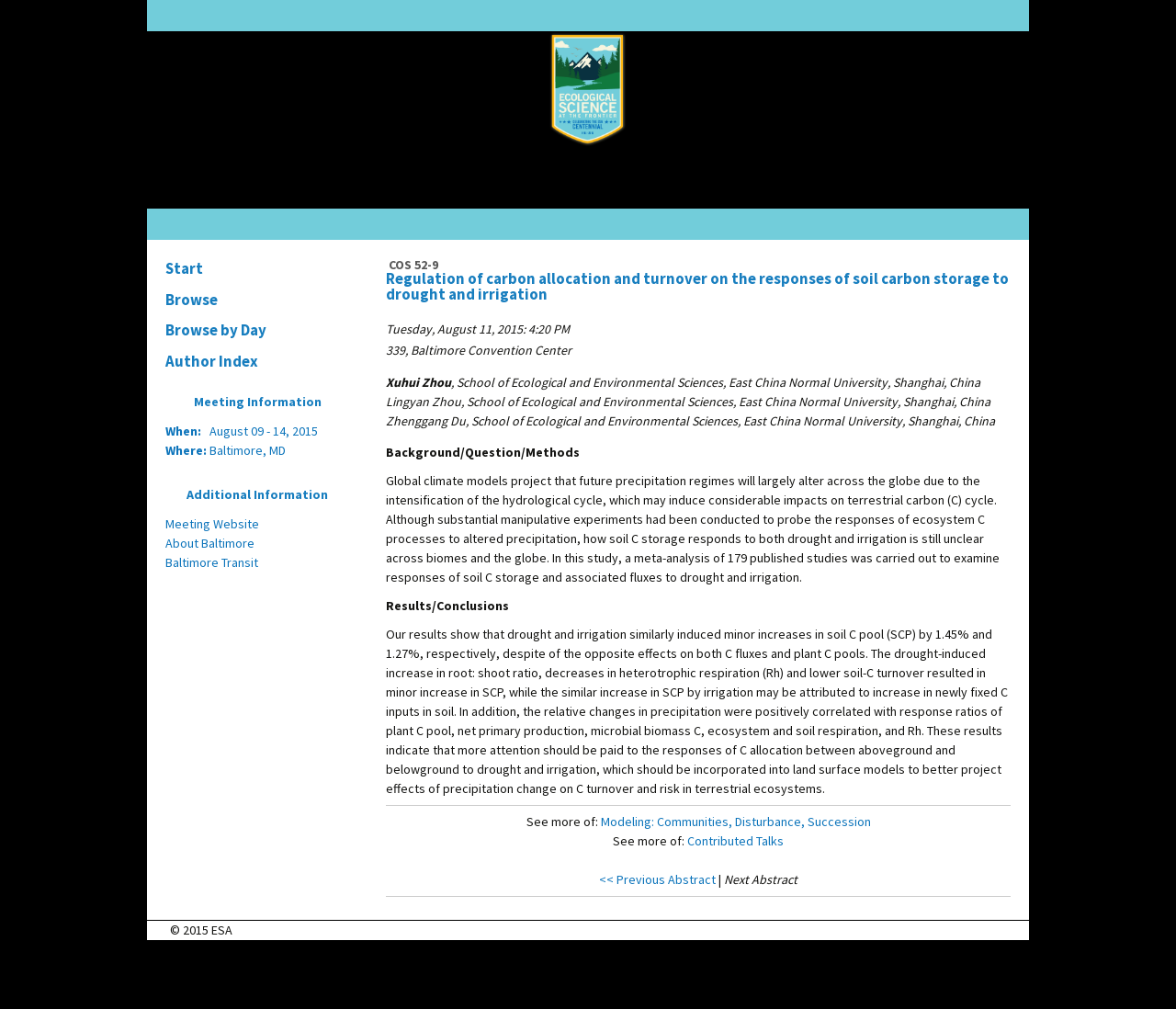Using the image as a reference, answer the following question in as much detail as possible:
Where is the meeting taking place?

I found the location of the meeting by looking at the 'Meeting Information' section, where it says 'Where: Baltimore, MD'.